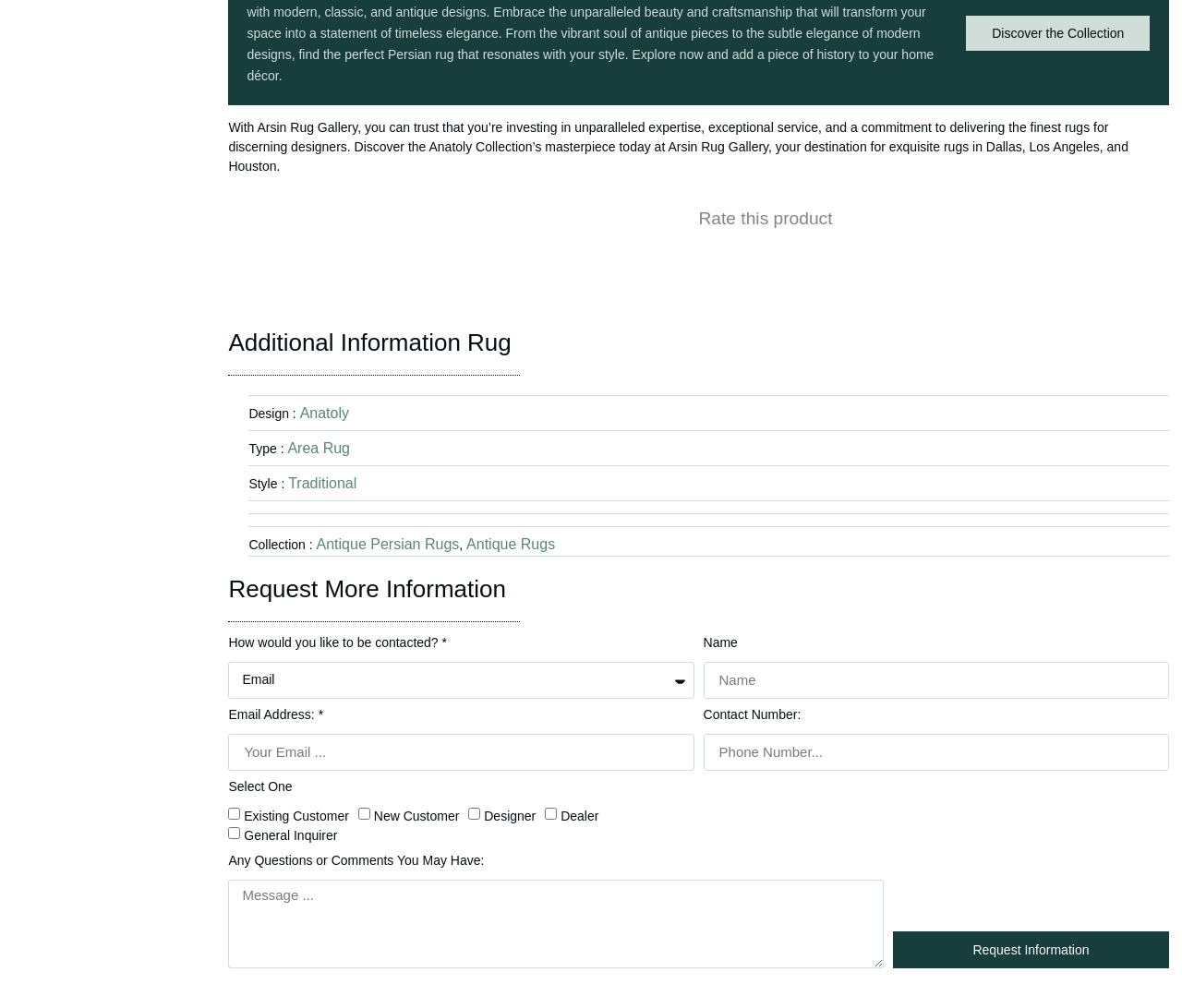What is the name of the rug collection?
Please provide a comprehensive answer based on the visual information in the image.

The answer can be found in the static text 'With Arsin Rug Gallery, you can trust that you’re investing in unparalleled expertise, exceptional service, and a commitment to delivering the finest rugs for discerning designers. Discover the Anatoly Collection’s masterpiece today at Arsin Rug Gallery, your destination for exquisite rugs in Dallas, Los Angeles, and Houston.'